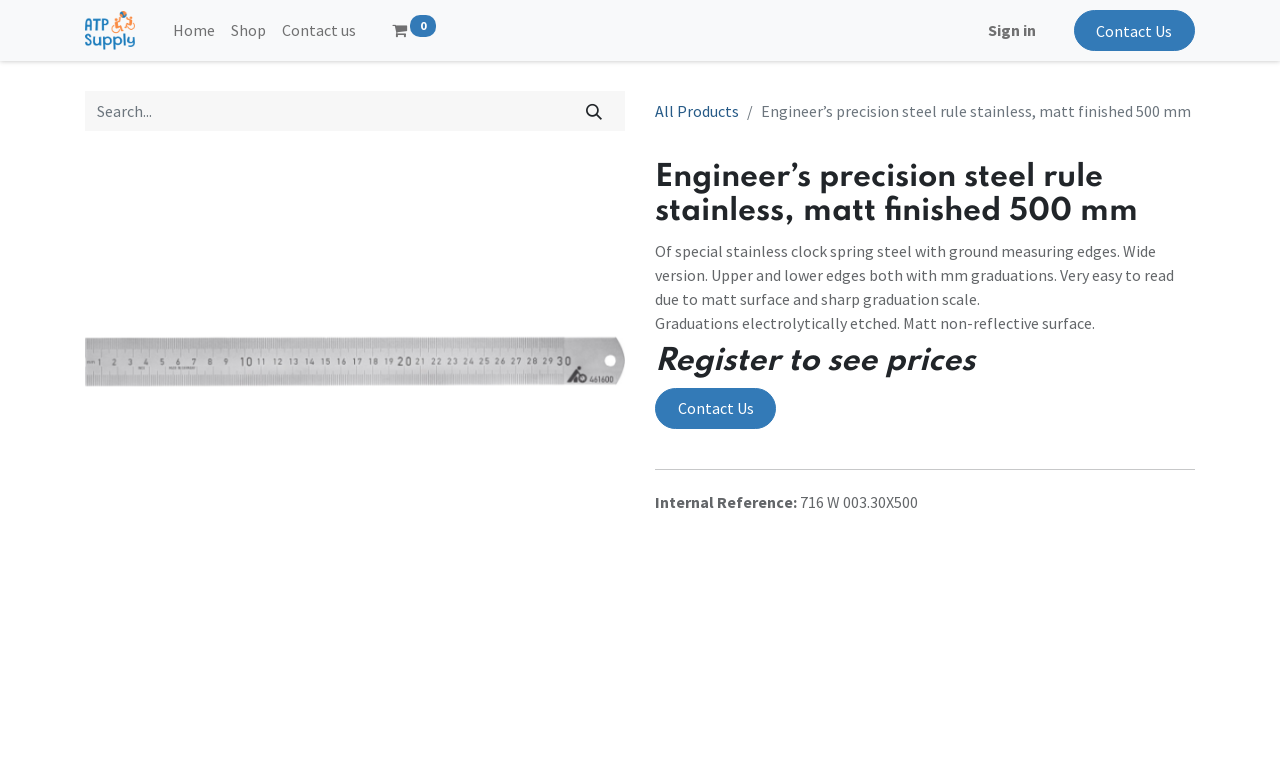Locate the bounding box coordinates of the element I should click to achieve the following instruction: "Contact us".

[0.839, 0.014, 0.934, 0.067]